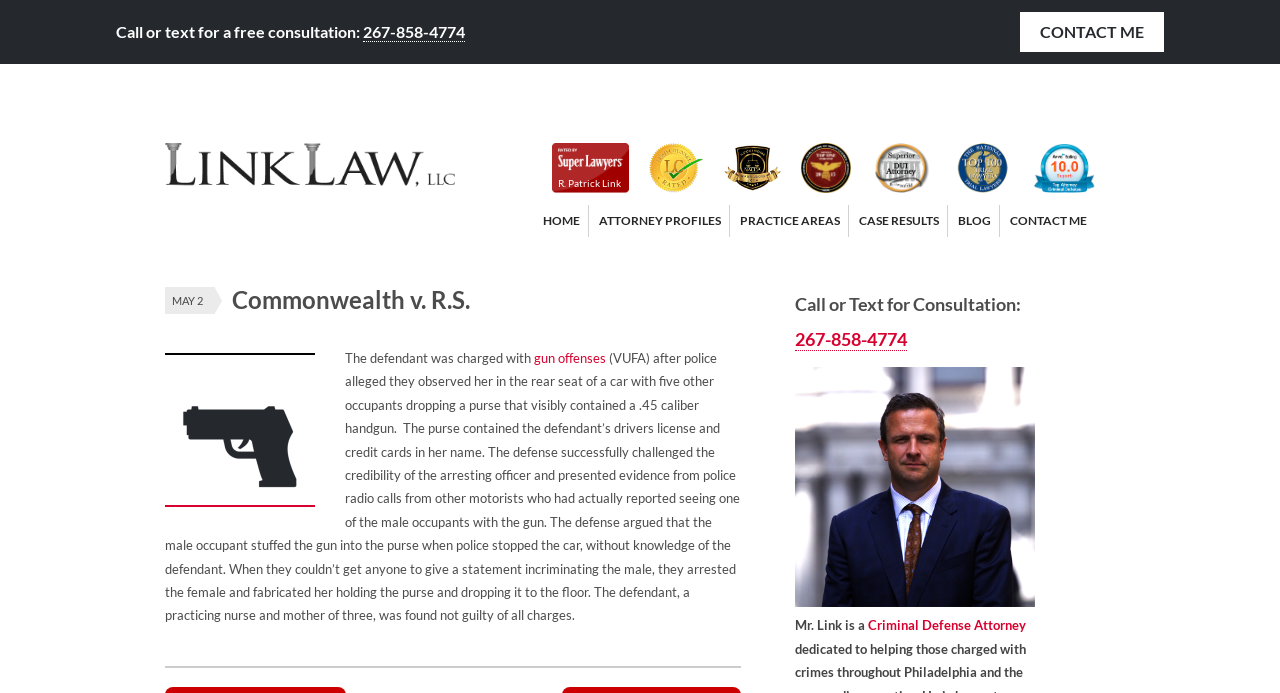Using a single word or phrase, answer the following question: 
What is the occupation of the defendant?

nurse